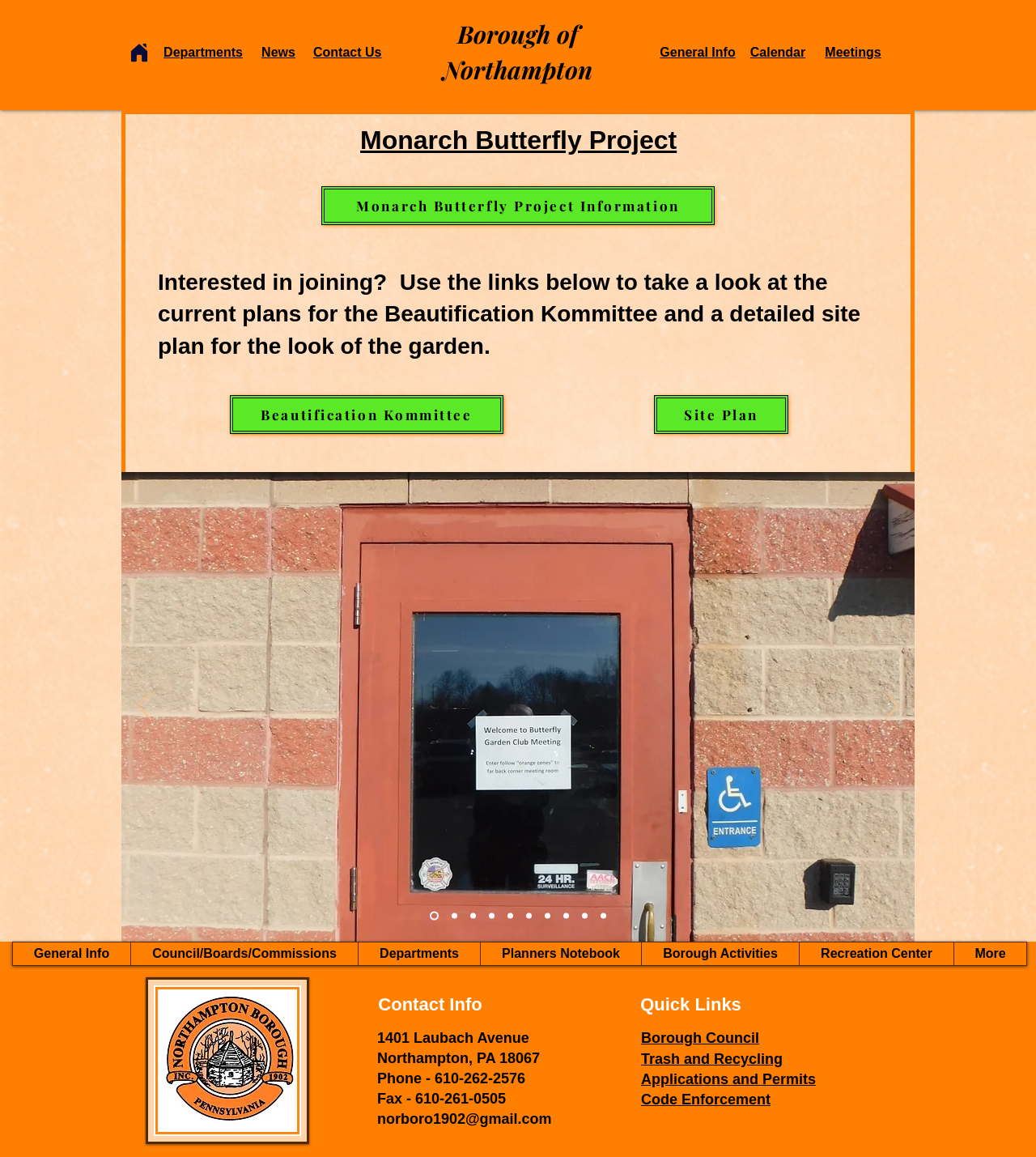Explain in detail what you observe on this webpage.

The webpage is about the Butterfly Garden Project in Northampton. At the top, there are several headings and links, including "Home", "Departments", "News", "Borough of Northampton", "Contact Us", "General Info", "Calendar", and "Meetings". 

Below these headings, there is a main section that contains information about the Monarch Butterfly Project. This section has a heading, a link to the project information, and another heading that invites users to join the Beautification Kommittee and view the site plan for the garden. There are also links to the Kommittee and the site plan.

To the right of this section, there is a slideshow with previous and next buttons, and a navigation menu with links to 10 slides. 

At the bottom of the page, there is a section with contact information, including an address, phone number, fax number, and email address. There is also a section with quick links to various pages, including the Borough Council, Trash and Recycling, Applications and Permits, and Code Enforcement. 

On the left side of the page, there is a navigation menu with links to various sections of the website, including General Info, Council/Boards/Commissions, Departments, Planners Notebook, Borough Activities, Recreation Center, and More.